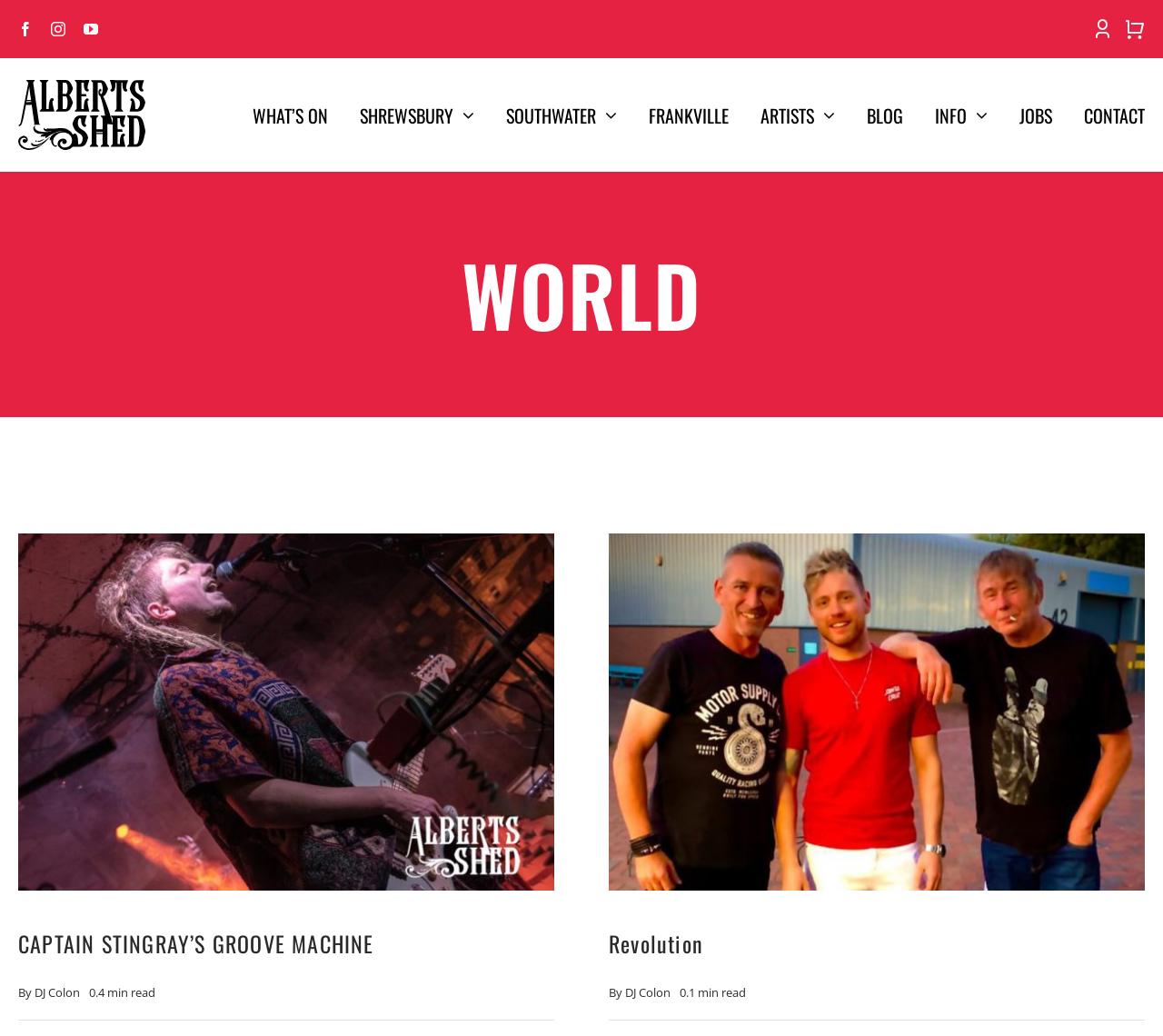Please identify the bounding box coordinates of the element's region that I should click in order to complete the following instruction: "View Revolution details". The bounding box coordinates consist of four float numbers between 0 and 1, i.e., [left, top, right, bottom].

[0.523, 0.895, 0.605, 0.927]